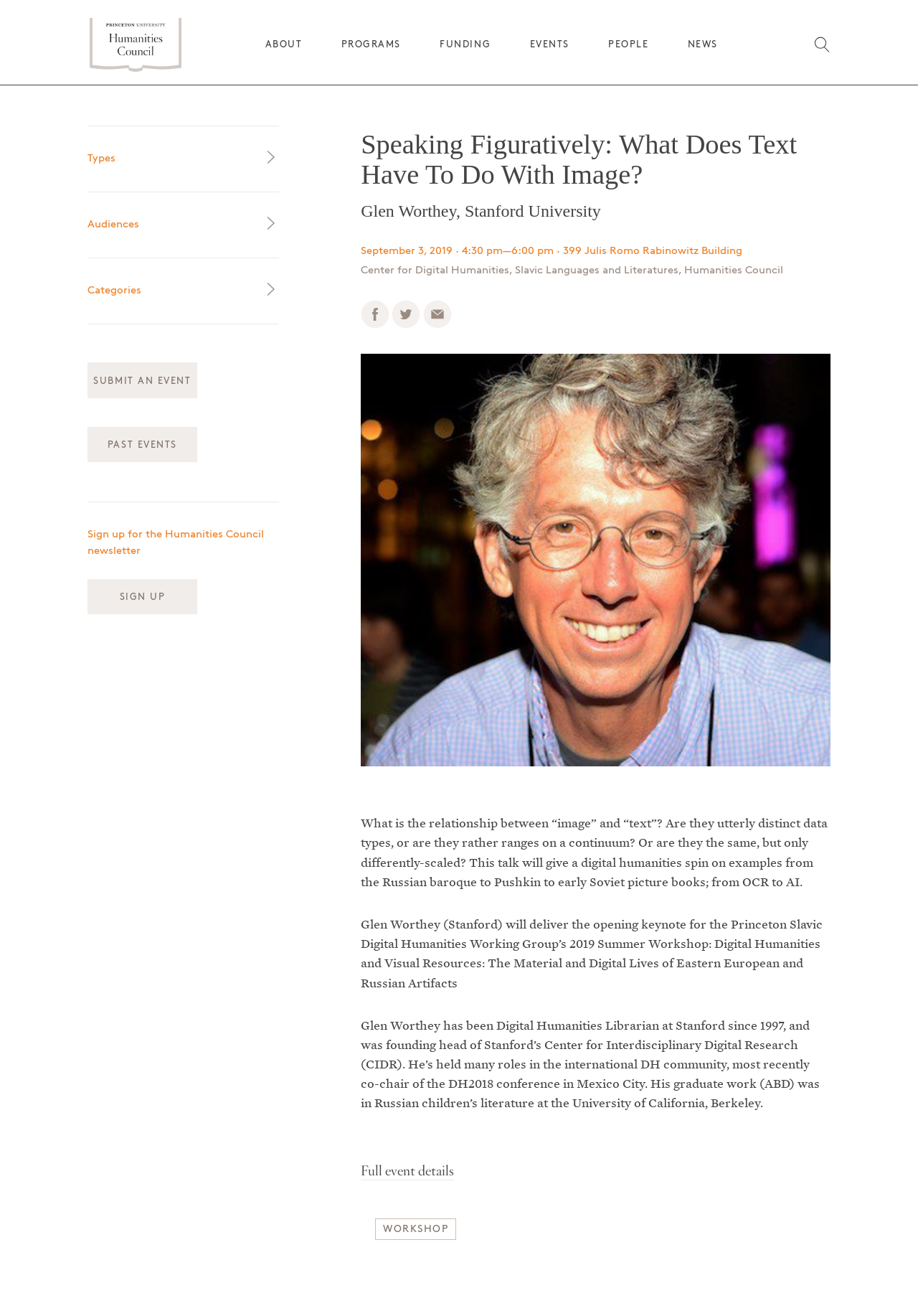Determine the bounding box for the described UI element: "Co-Sponsorships".

[0.412, 0.234, 0.601, 0.246]